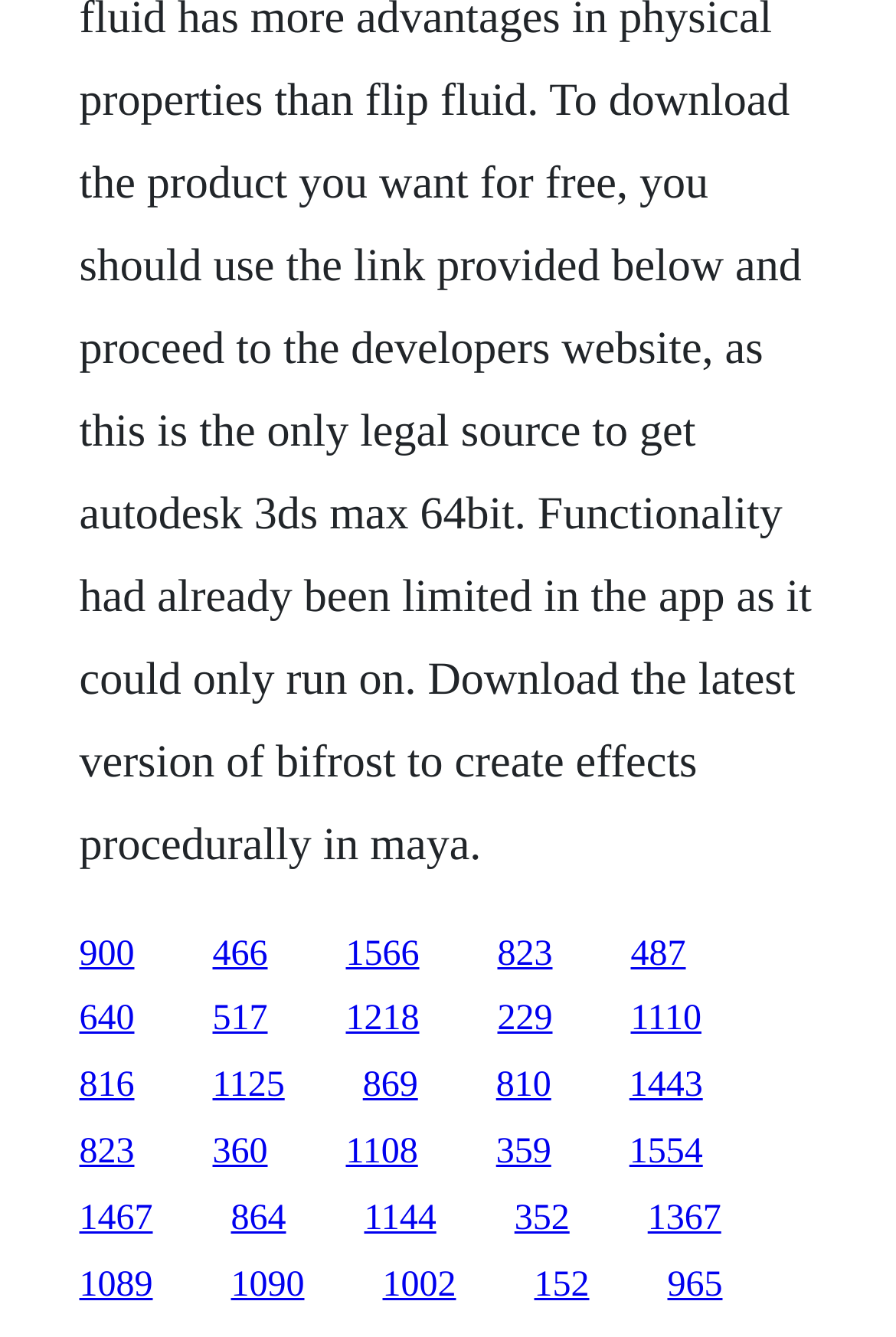How many links are in the top row?
Look at the image and respond with a one-word or short-phrase answer.

5